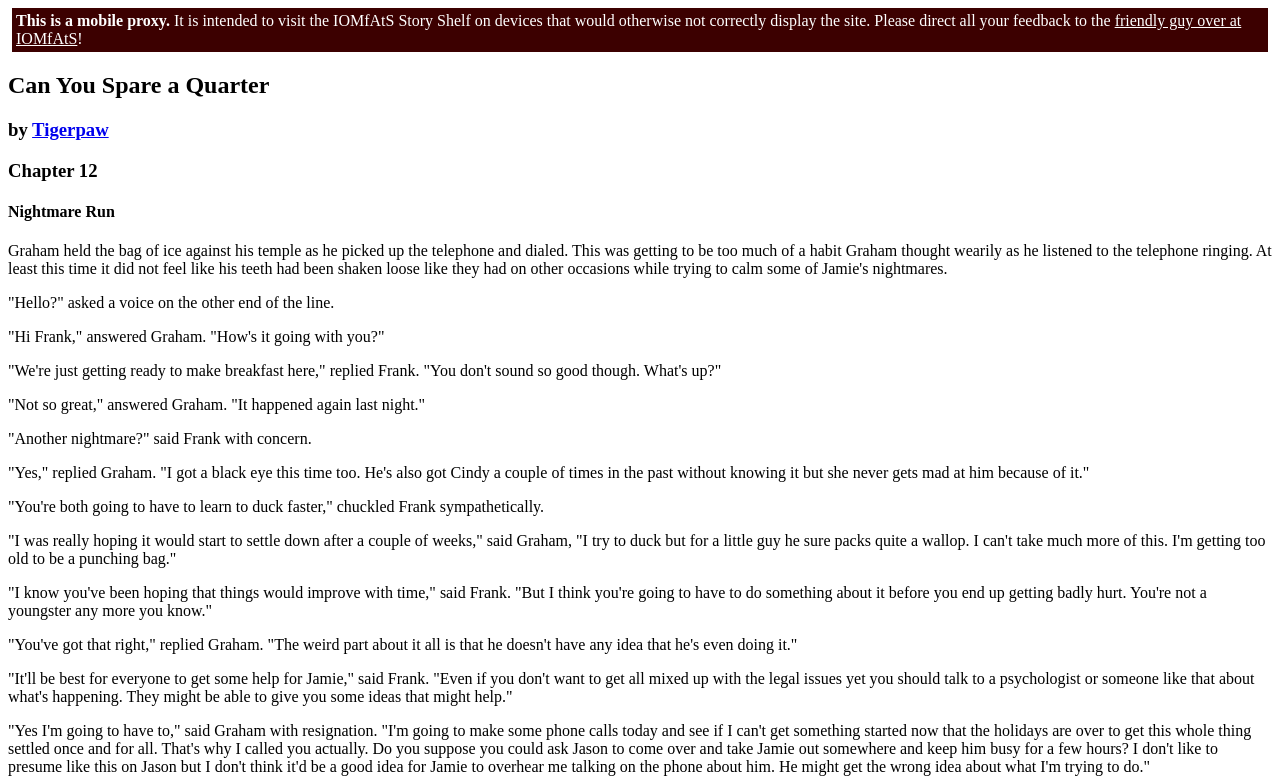Determine the bounding box coordinates for the HTML element described here: "Tigerpaw".

[0.025, 0.152, 0.085, 0.179]